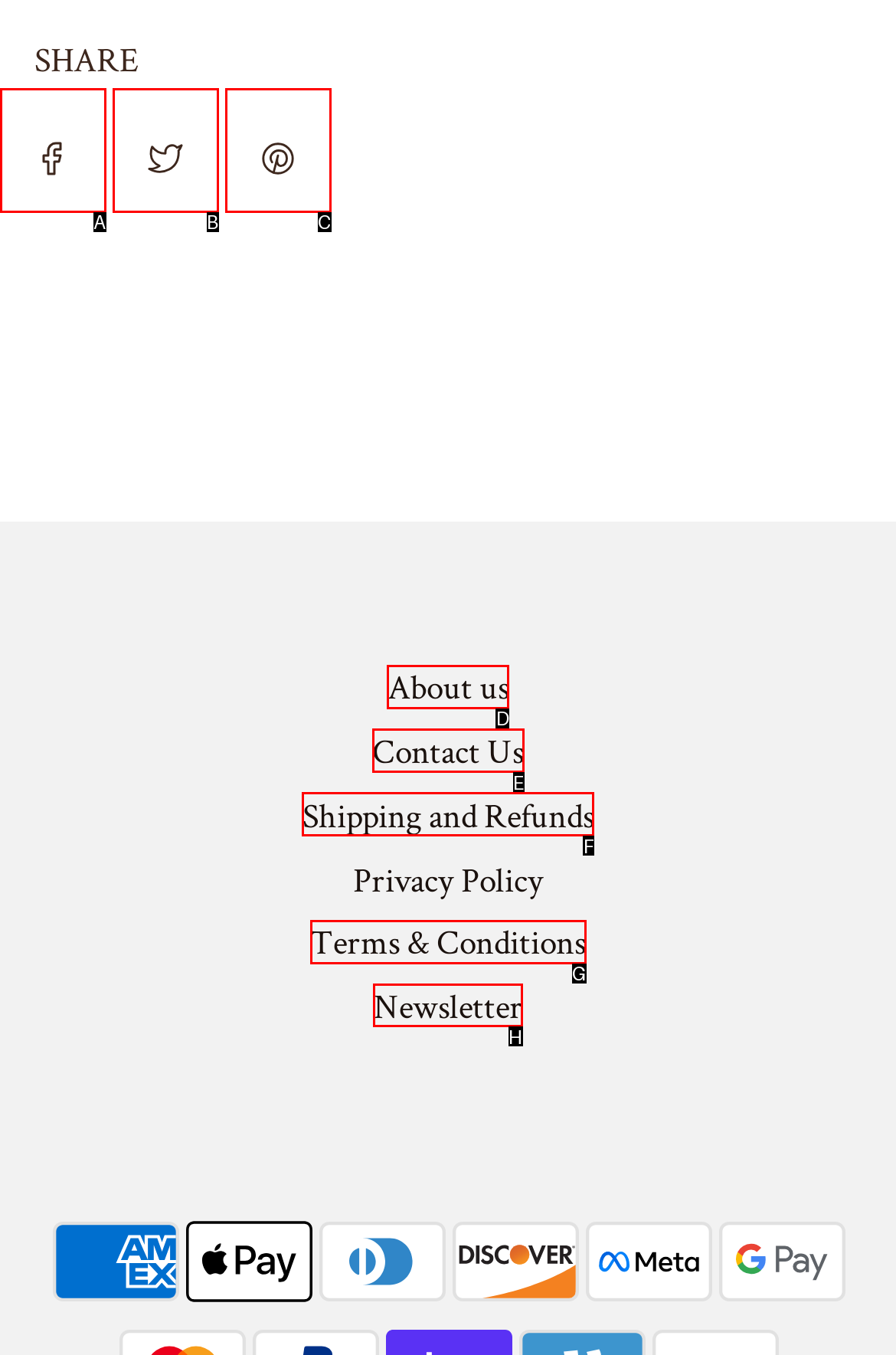To achieve the task: Subscribe to the newsletter, which HTML element do you need to click?
Respond with the letter of the correct option from the given choices.

H